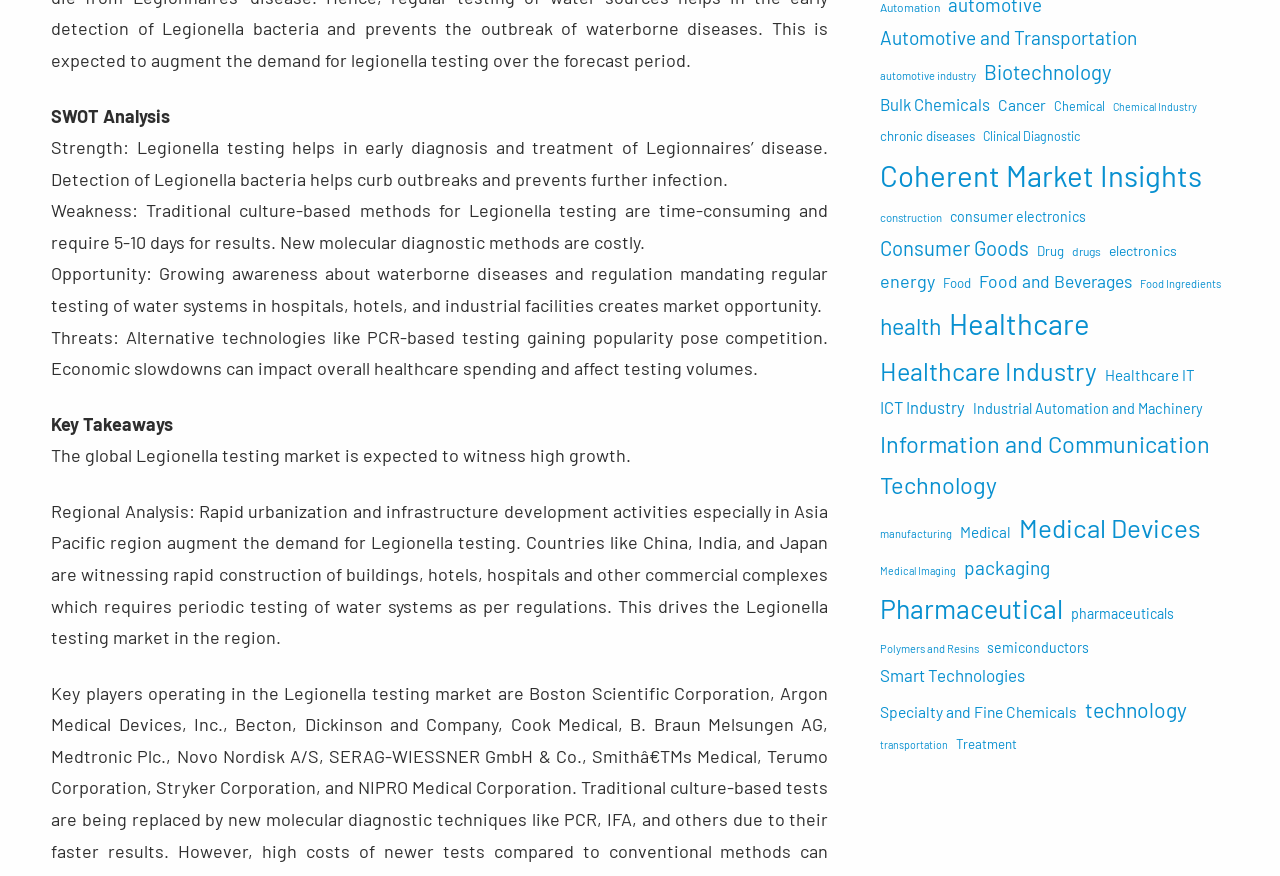Using the webpage screenshot, find the UI element described by Food and Beverages. Provide the bounding box coordinates in the format (top-left x, top-left y, bottom-right x, bottom-right y), ensuring all values are floating point numbers between 0 and 1.

[0.765, 0.304, 0.884, 0.339]